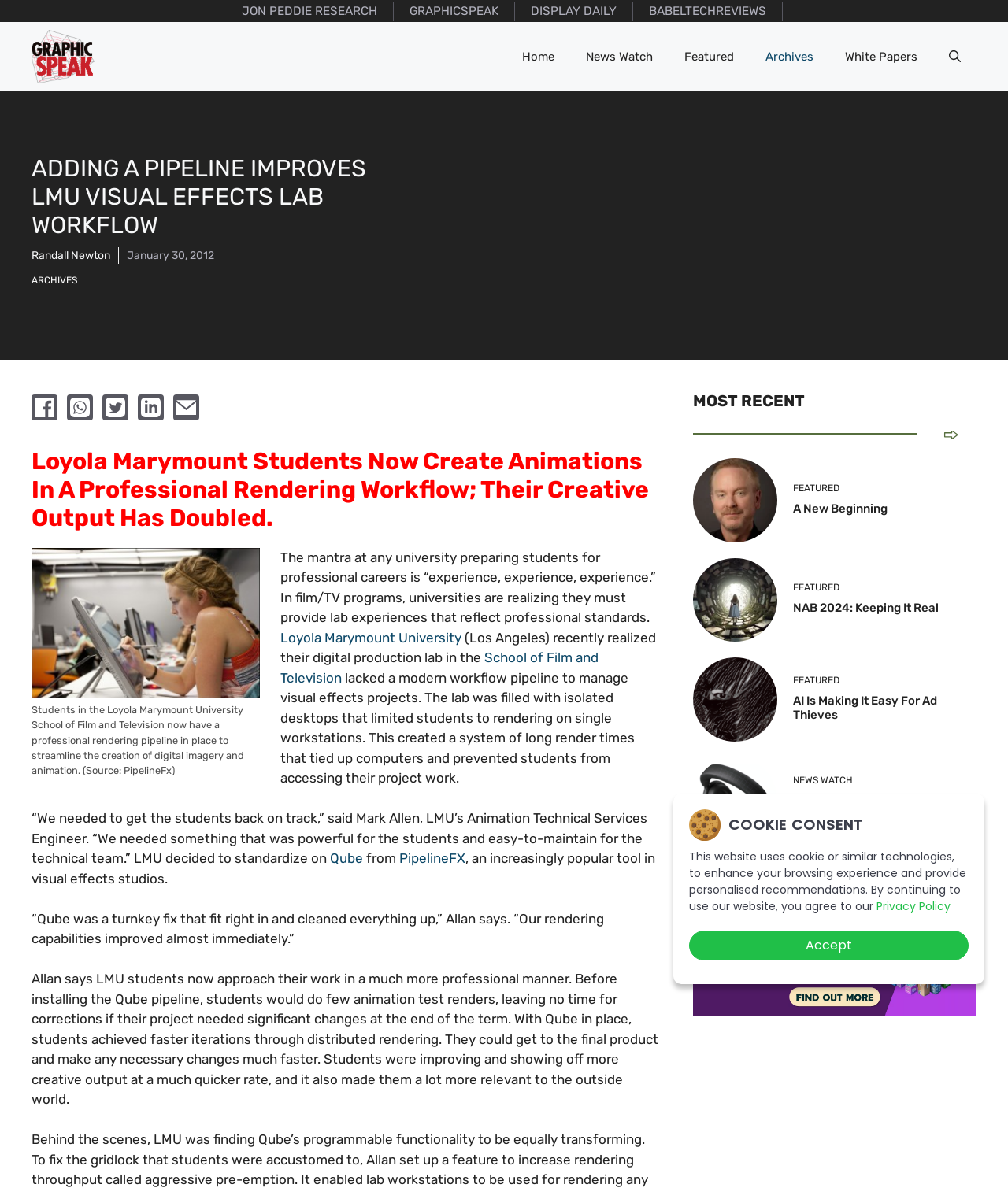Answer the question below in one word or phrase:
What is the name of the school mentioned in the article?

School of Film and Television